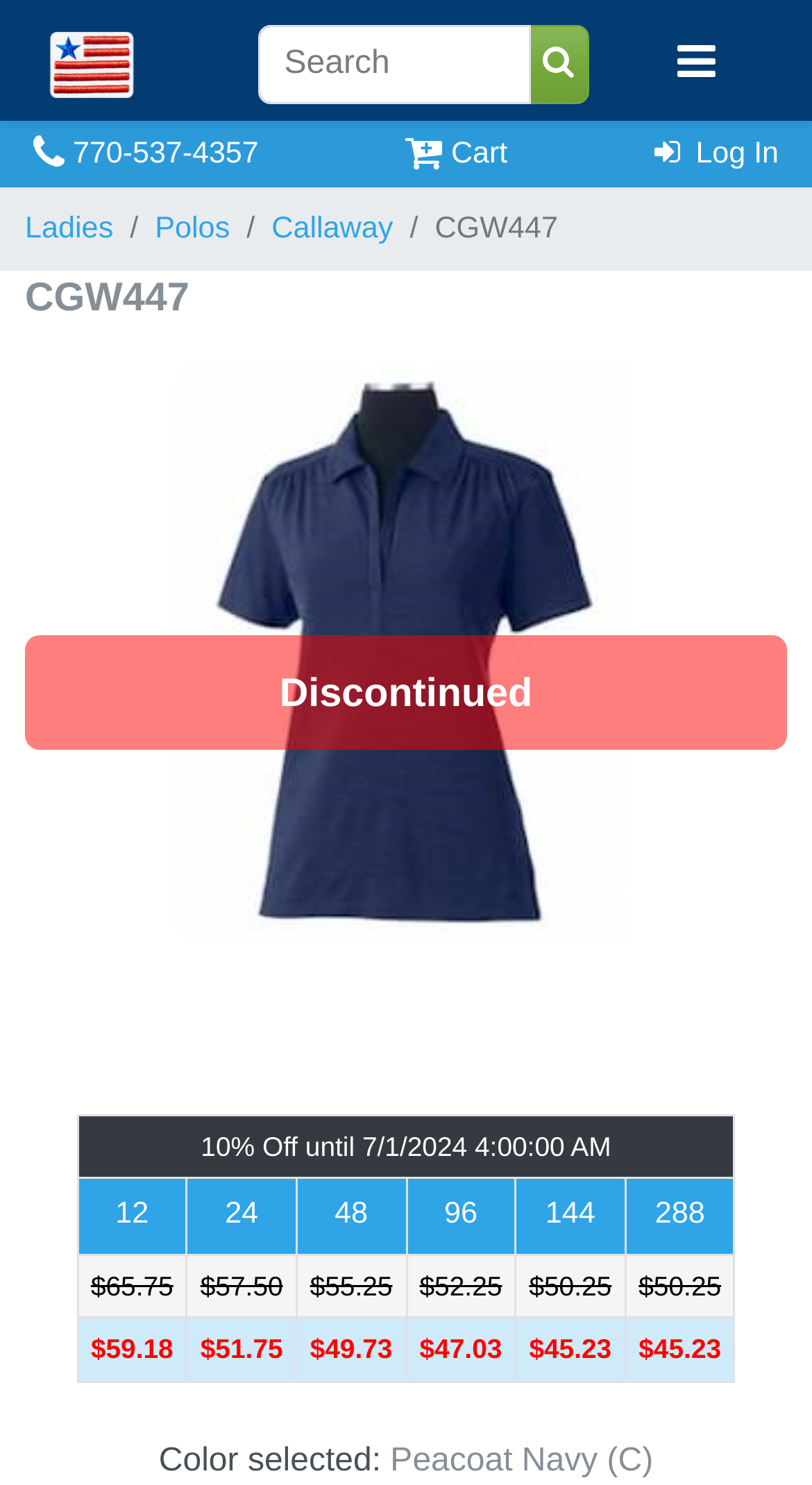Reply to the question with a single word or phrase:
What is the current status of the product?

Discontinued